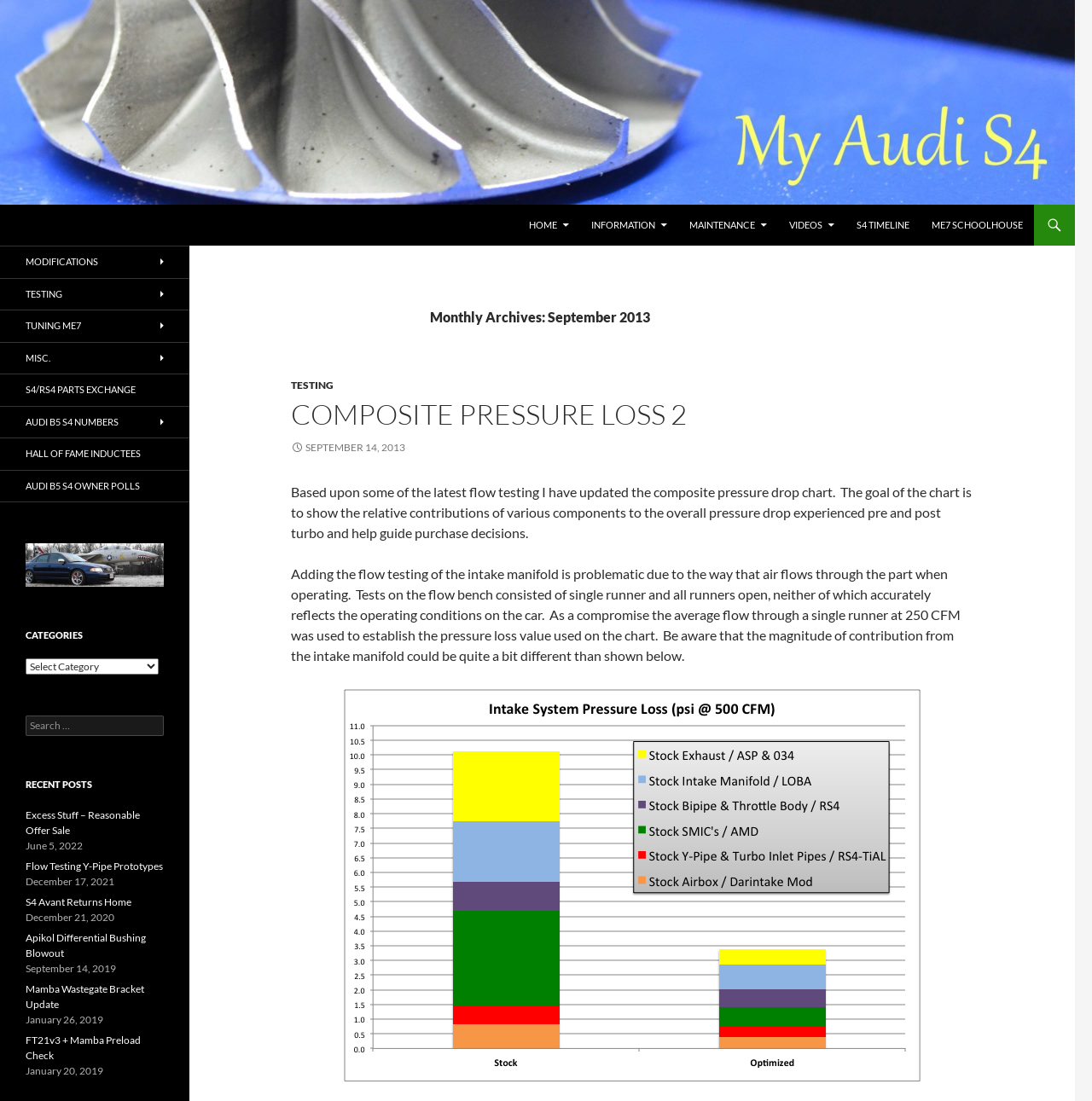Please identify the bounding box coordinates of the area that needs to be clicked to fulfill the following instruction: "Check RECENT POSTS."

[0.023, 0.705, 0.15, 0.719]